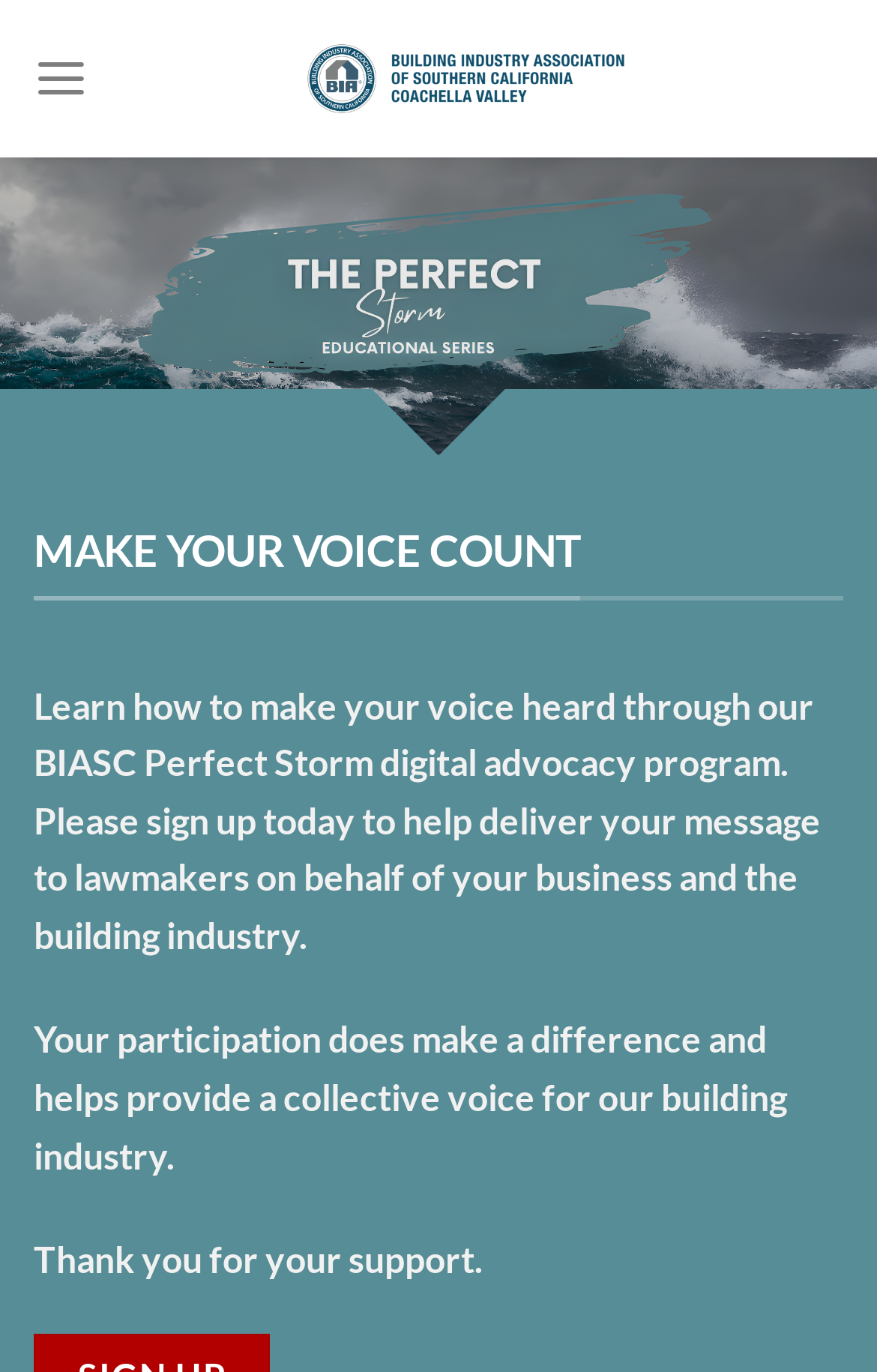What is the call to action on the webpage?
Refer to the screenshot and answer in one word or phrase.

Sign up today